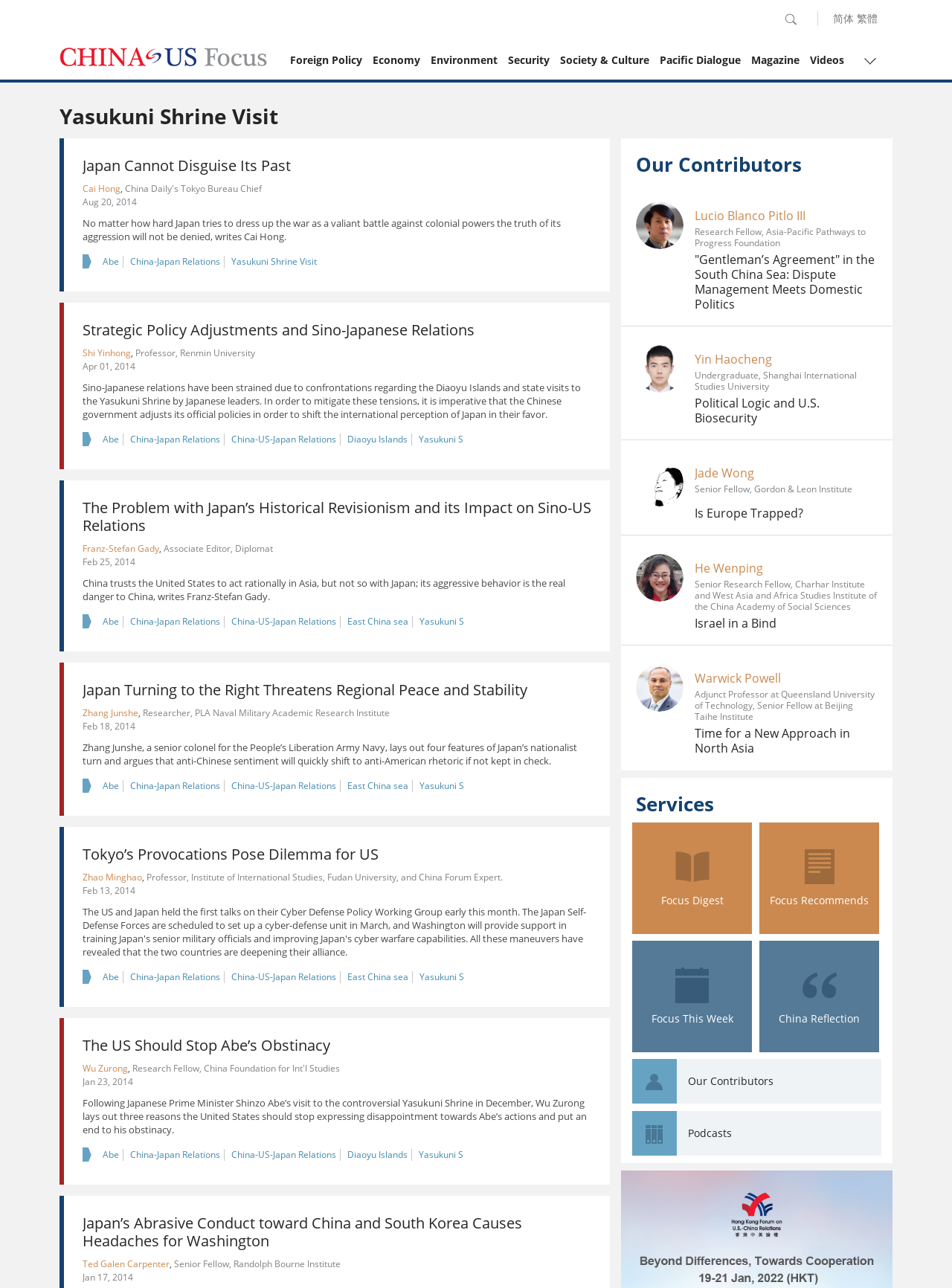Specify the bounding box coordinates of the area that needs to be clicked to achieve the following instruction: "Visit CHINA US Focus".

[0.062, 0.027, 0.281, 0.062]